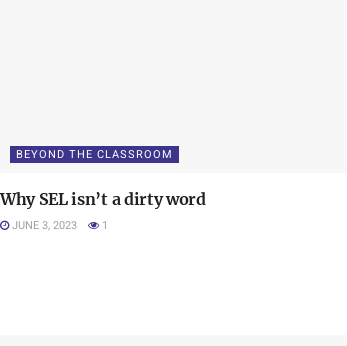When was the content published?
Refer to the image and provide a concise answer in one word or phrase.

June 3, 2023